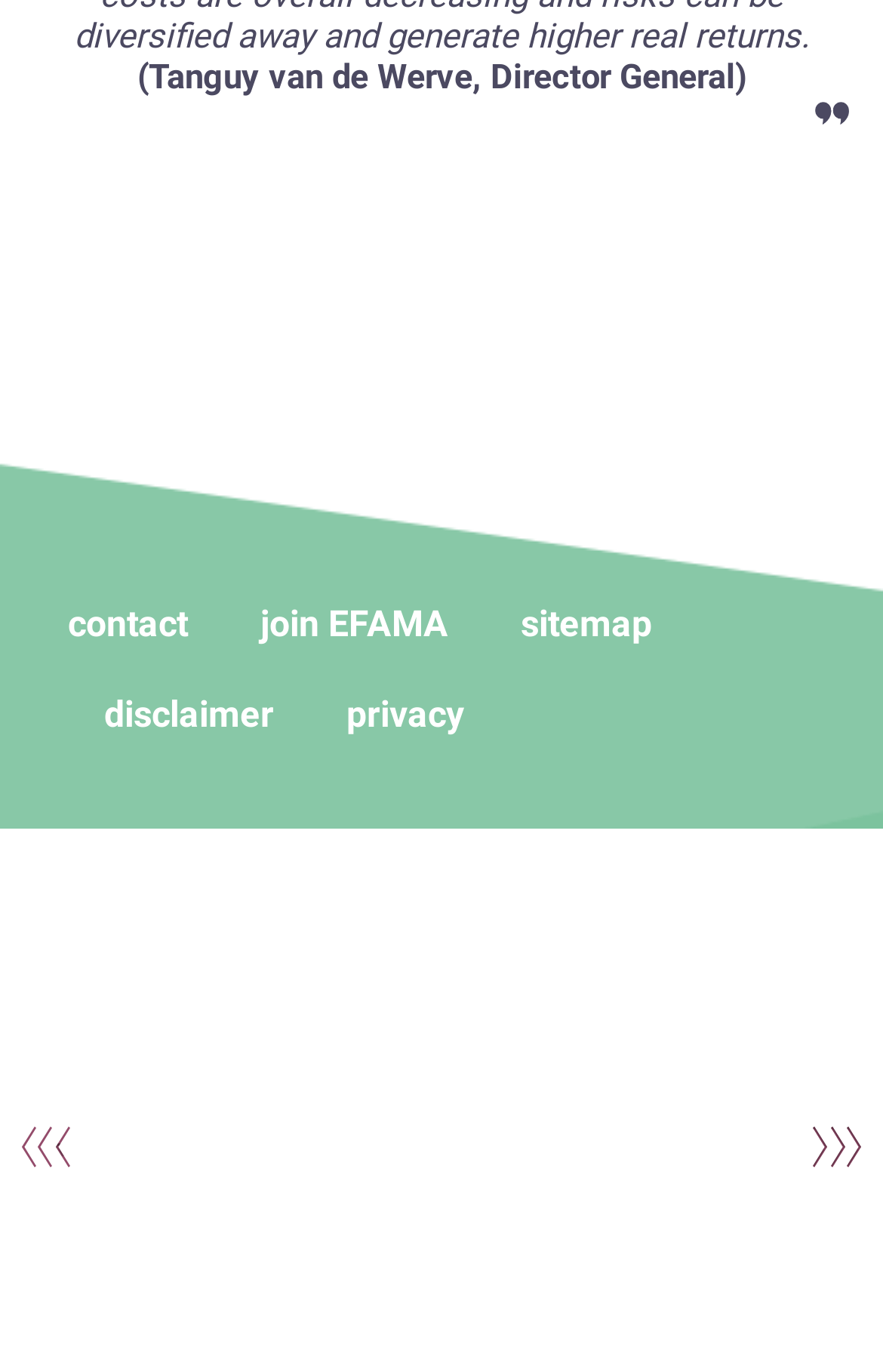What is the purpose of the 'disclaimer' link?
Using the information presented in the image, please offer a detailed response to the question.

The presence of a 'disclaimer' link suggests that it provides information about the disclaimer of the website, which is a common practice to inform users about the terms and conditions of using the website.